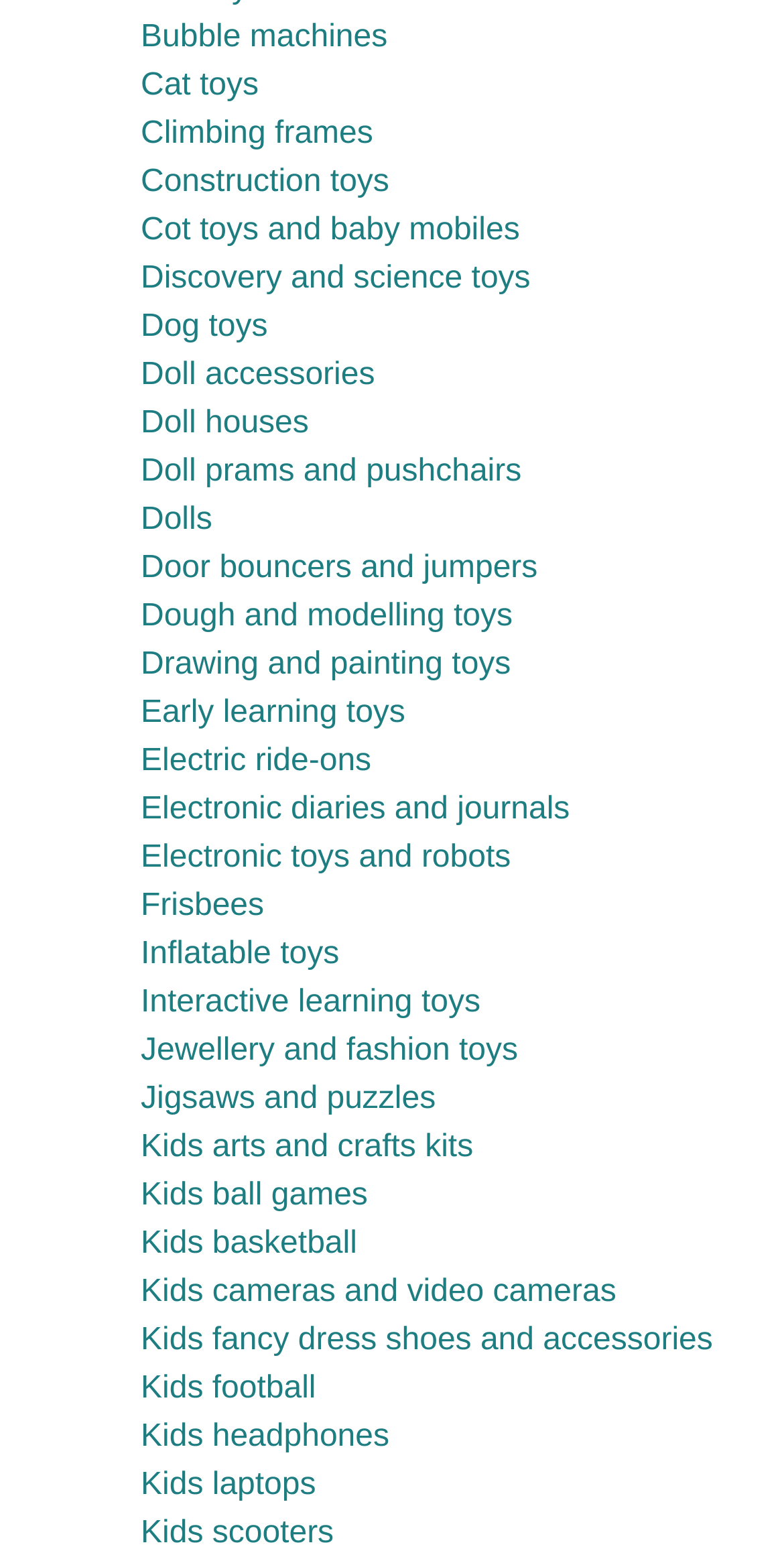Identify the bounding box of the UI element that matches this description: "alt="UKLA"".

None